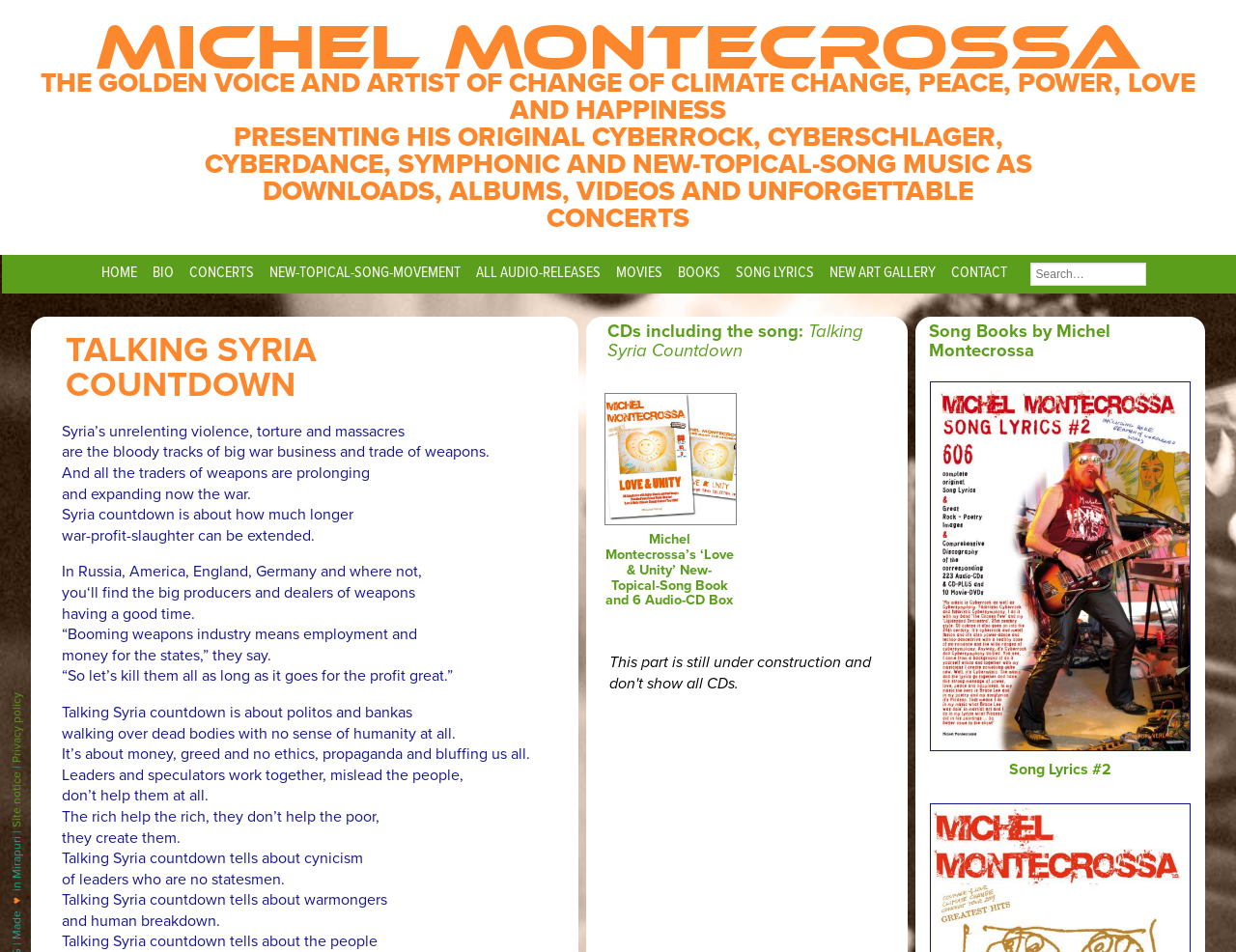Identify the bounding box coordinates of the clickable section necessary to follow the following instruction: "Learn about the University's research on Agriculture". The coordinates should be presented as four float numbers from 0 to 1, i.e., [left, top, right, bottom].

None